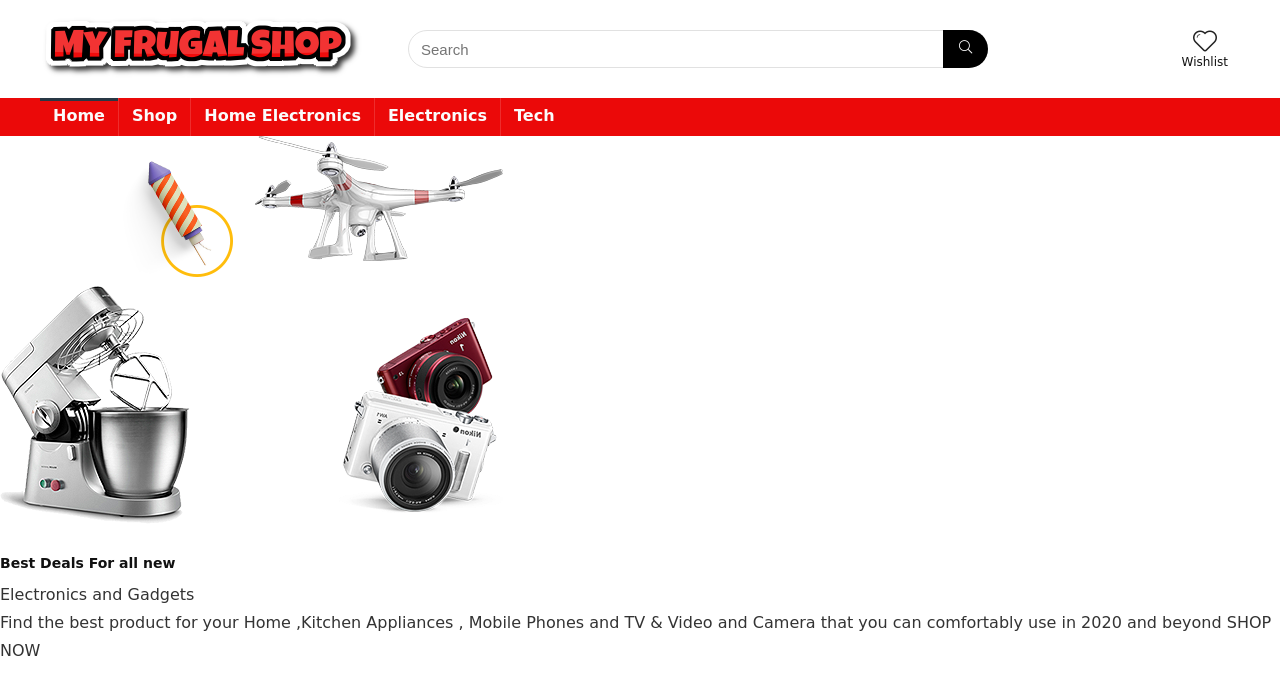Provide a comprehensive caption for the webpage.

The webpage is an online shop called "My Frugal Shop". At the top left, there is a logo of the shop, which is an image with the text "My Frugal Shop". Next to the logo, there is a link with the same text. 

On the top right, there is a search bar with a textbox and a search button. The search bar is accompanied by a layout table that contains a link with an icon and a static text "Wishlist".

Below the search bar, there is a navigation menu with links to different sections of the shop, including "Home", "Shop", "Home Electronics", "Electronics", and "Tech". 

The main content of the page is divided into sections. There is a heading that reads "Best Deals For all new". Below the heading, there is a paragraph of text that describes the types of products available in the shop, including electronics, gadgets, home and kitchen appliances, mobile phones, and TV and video cameras. The text also includes a call-to-action, encouraging visitors to shop now.